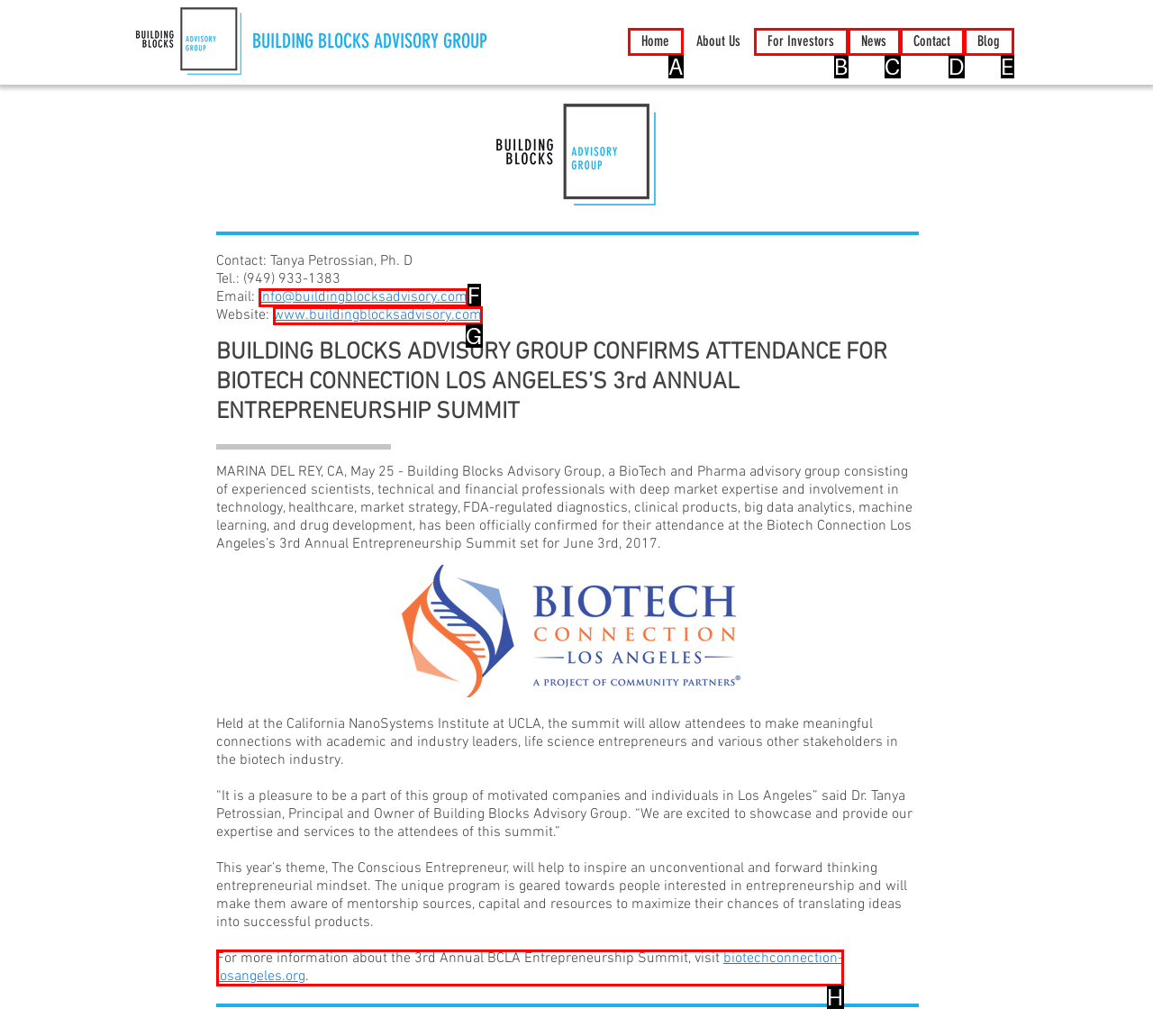Tell me which option best matches this description: Blog
Answer with the letter of the matching option directly from the given choices.

E